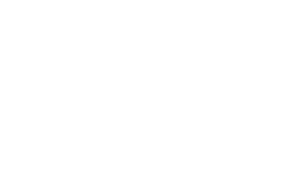Offer a detailed narrative of what is shown in the image.

The image features a stylized representation of a shopping cart, typically associated with eCommerce. This icon is a visual element often used in online stores to signify the shopping experience, allowing users to view and manage their selected items before purchase. It reflects the theme of the webpage, which revolves around grocery and food-related eCommerce solutions, highlighting the functionality of the Odoo platform tailored for grocery, restaurant, and food market businesses. The simplicity of the cart design suggests ease of use, aligning with the theme’s emphasis on user-friendly online shopping.